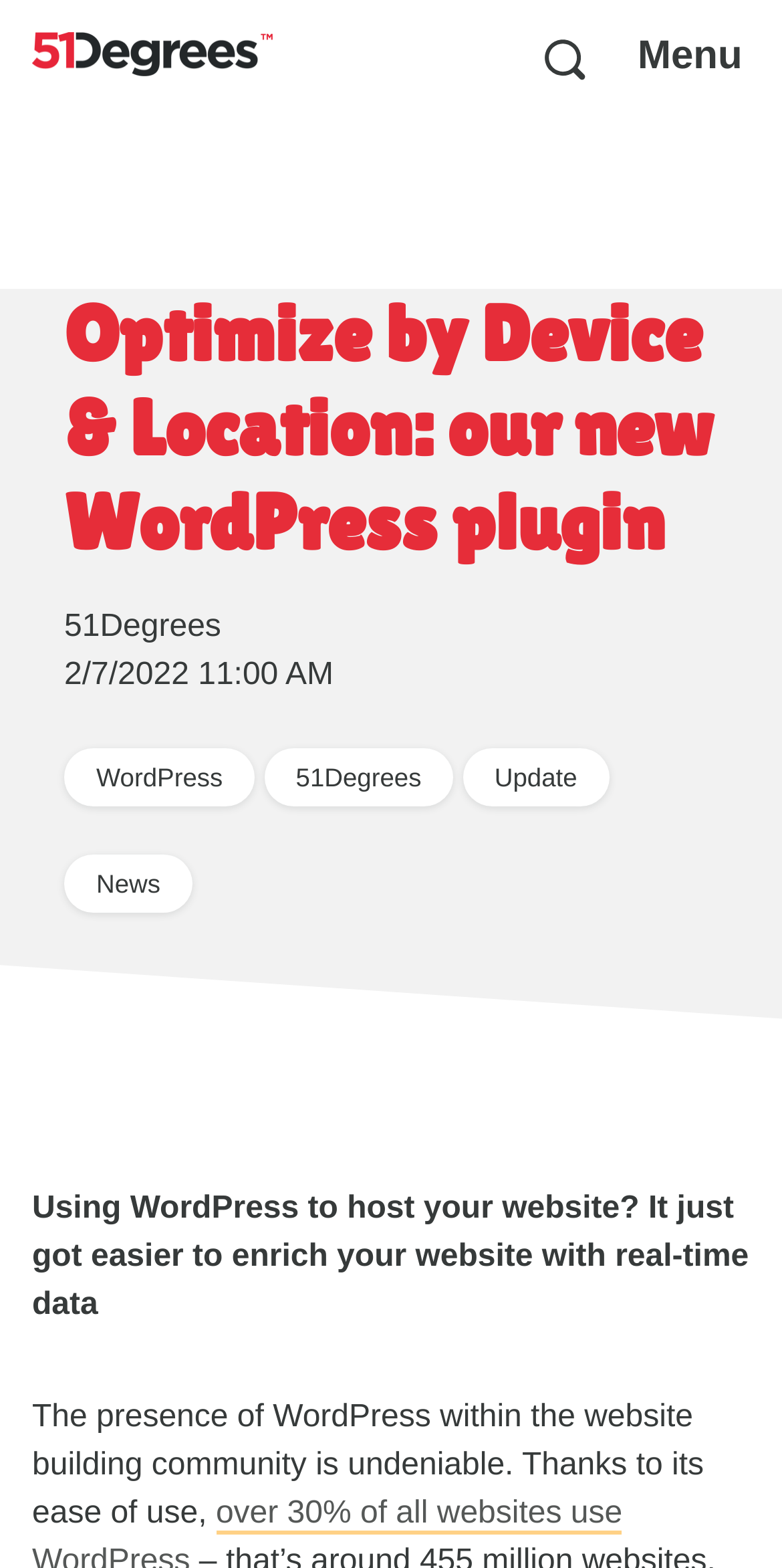What is the topic of the news article?
Using the visual information, reply with a single word or short phrase.

Using WordPress